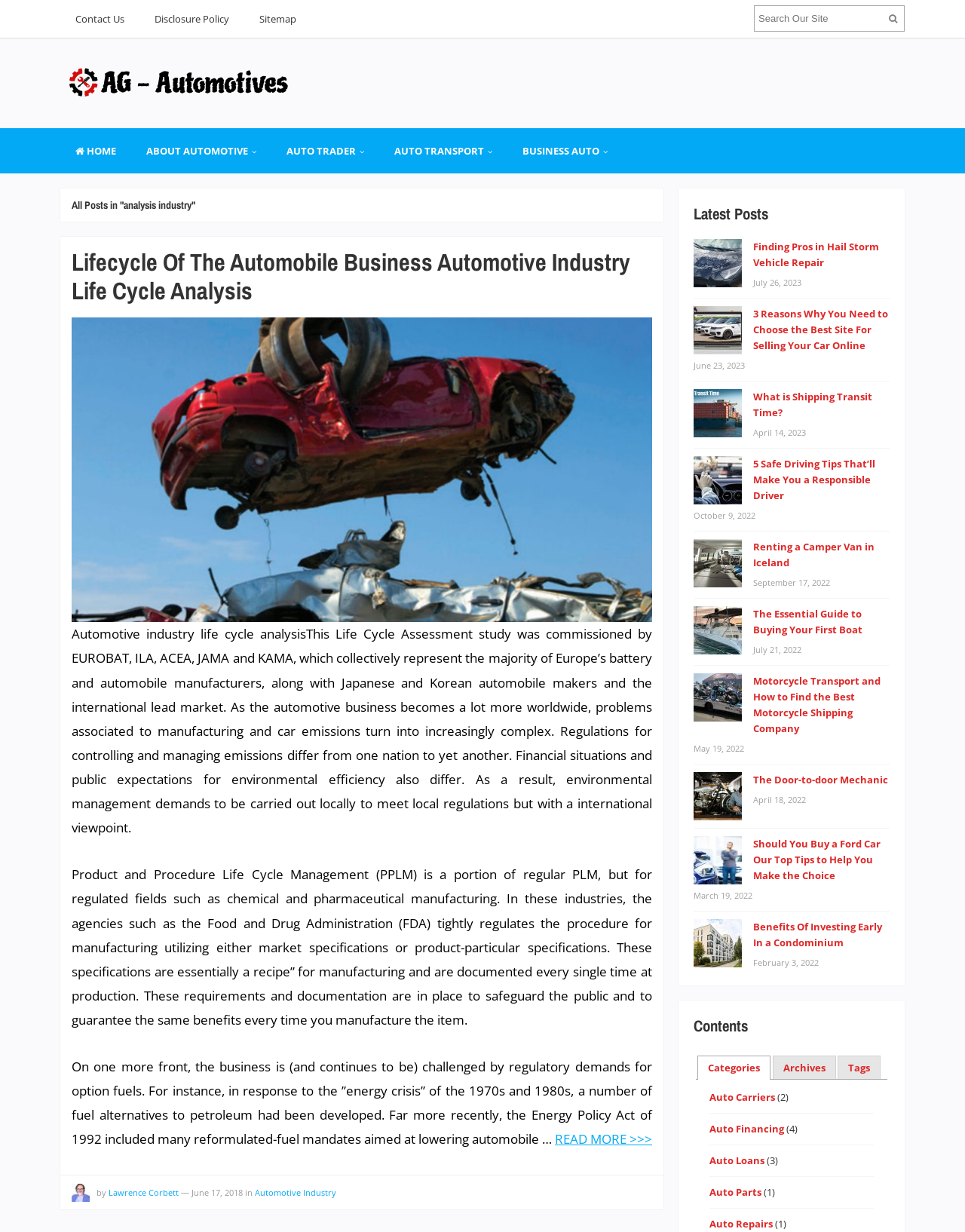Please respond to the question using a single word or phrase:
What is the function of the button with the '' icon?

Search